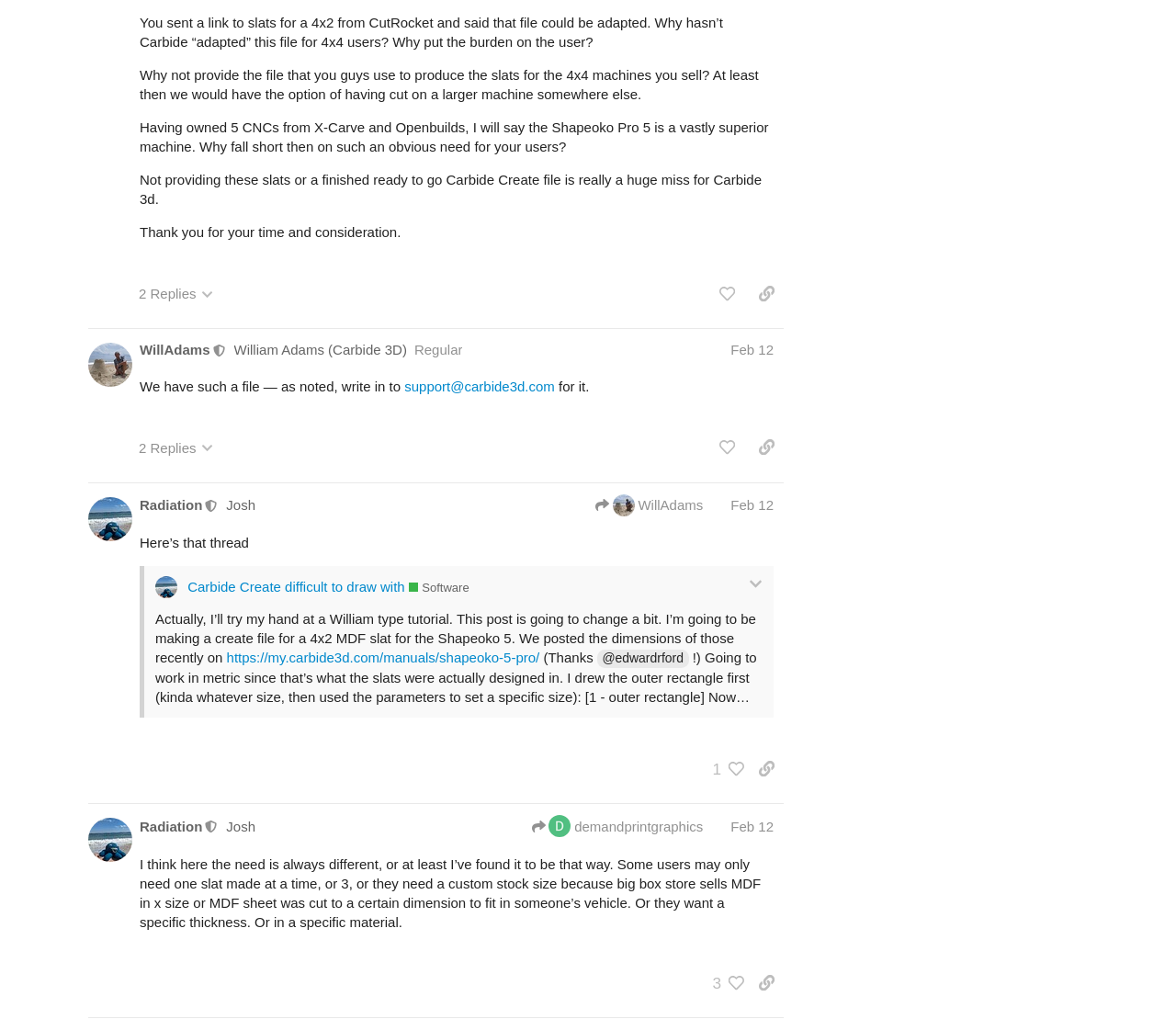How many replies does the first post have?
Please answer the question with as much detail as possible using the screenshot.

I counted the number of replies by looking at the button 'This post has 2 replies' under the first post.